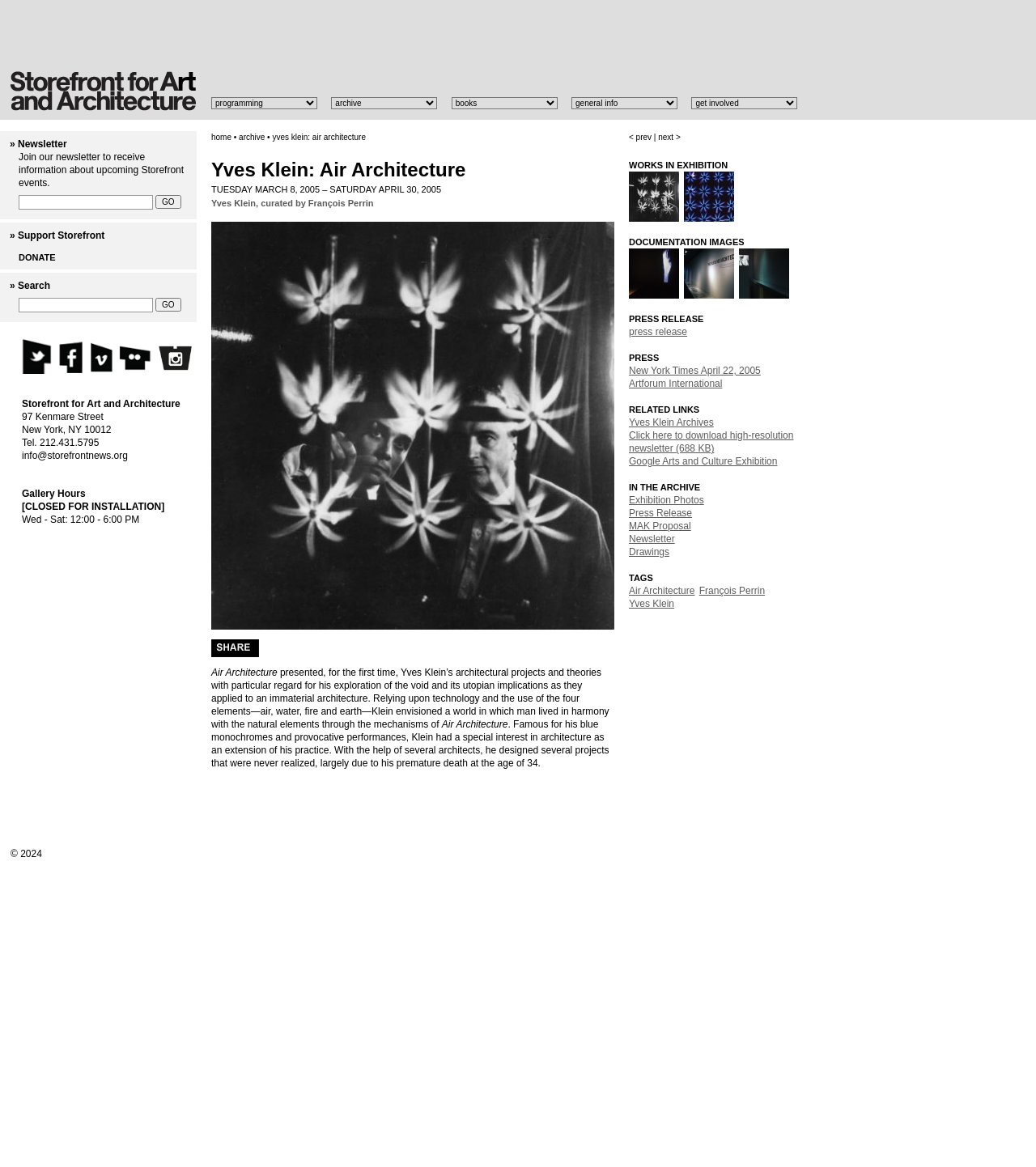Find the bounding box coordinates of the element you need to click on to perform this action: 'Join the newsletter'. The coordinates should be represented by four float values between 0 and 1, in the format [left, top, right, bottom].

[0.018, 0.167, 0.148, 0.18]